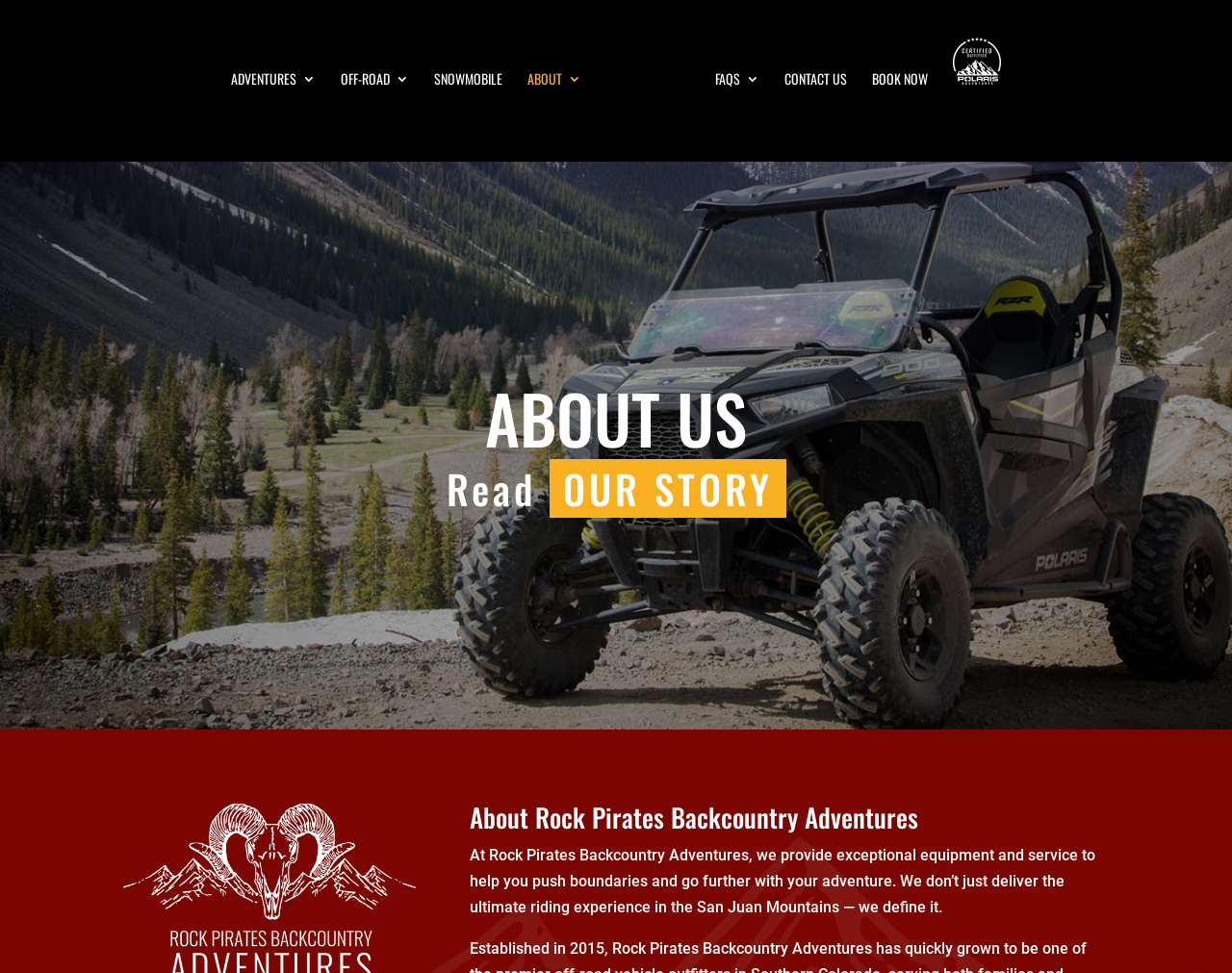Refer to the image and provide an in-depth answer to the question: 
What type of adventures does the website offer?

Based on the links provided in the navigation menu, such as 'ADVENTURES', 'OFF-ROAD', 'SNOWMOBILE', the website seems to offer backcountry adventures.